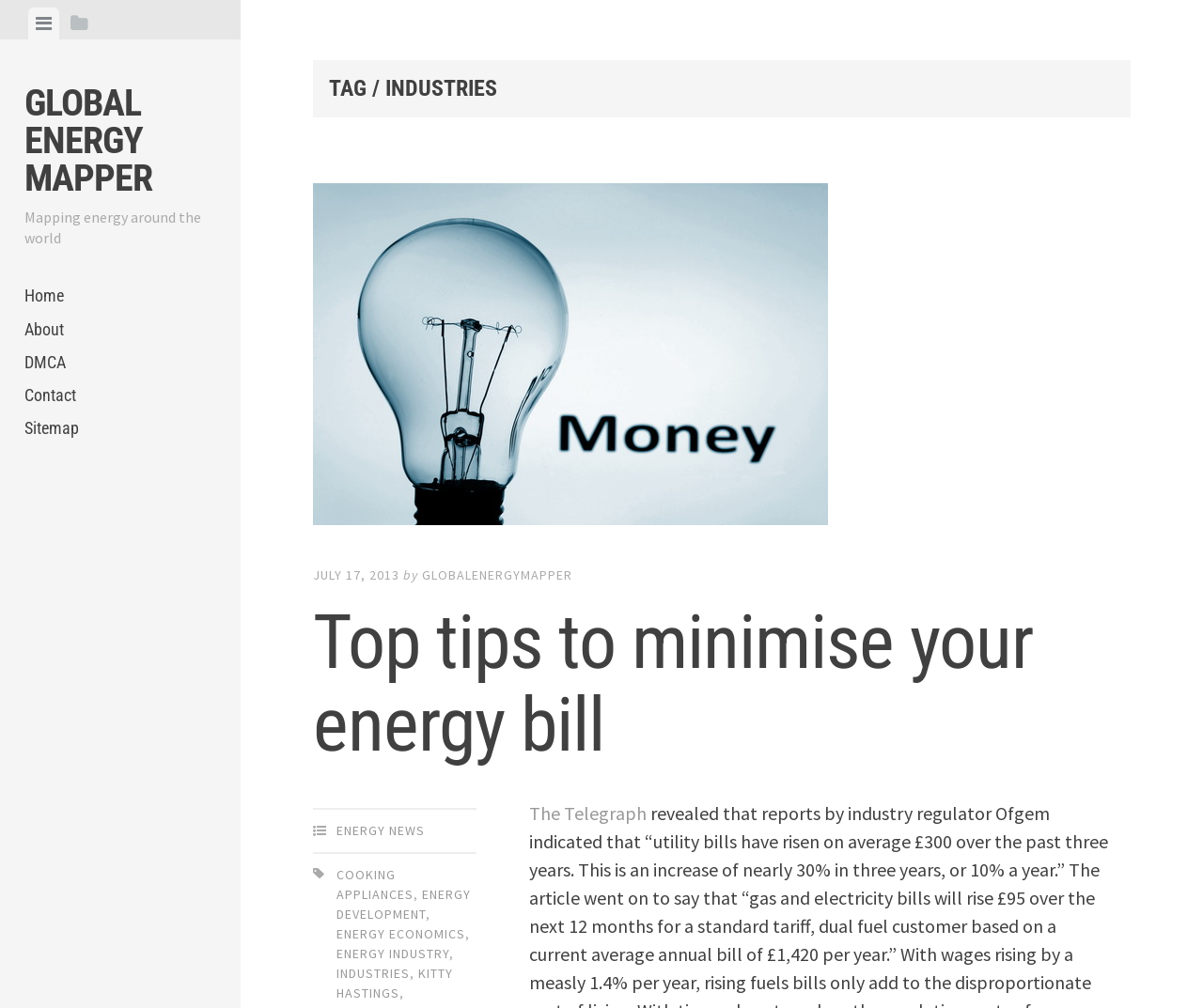Give a short answer to this question using one word or a phrase:
What is the name of the website?

Global Energy Mapper